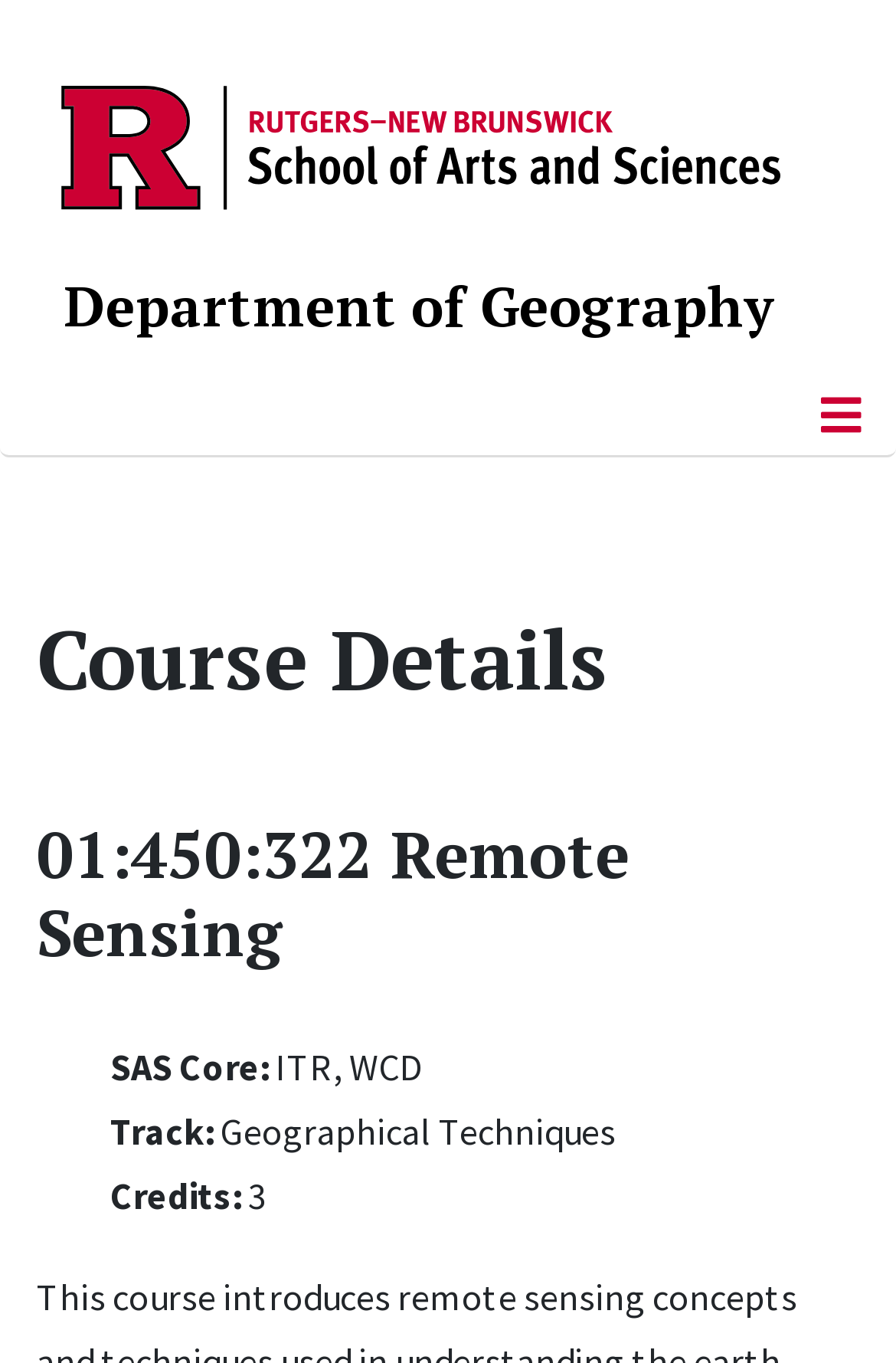Please provide a brief answer to the question using only one word or phrase: 
What is the name of the department?

Department of Geography